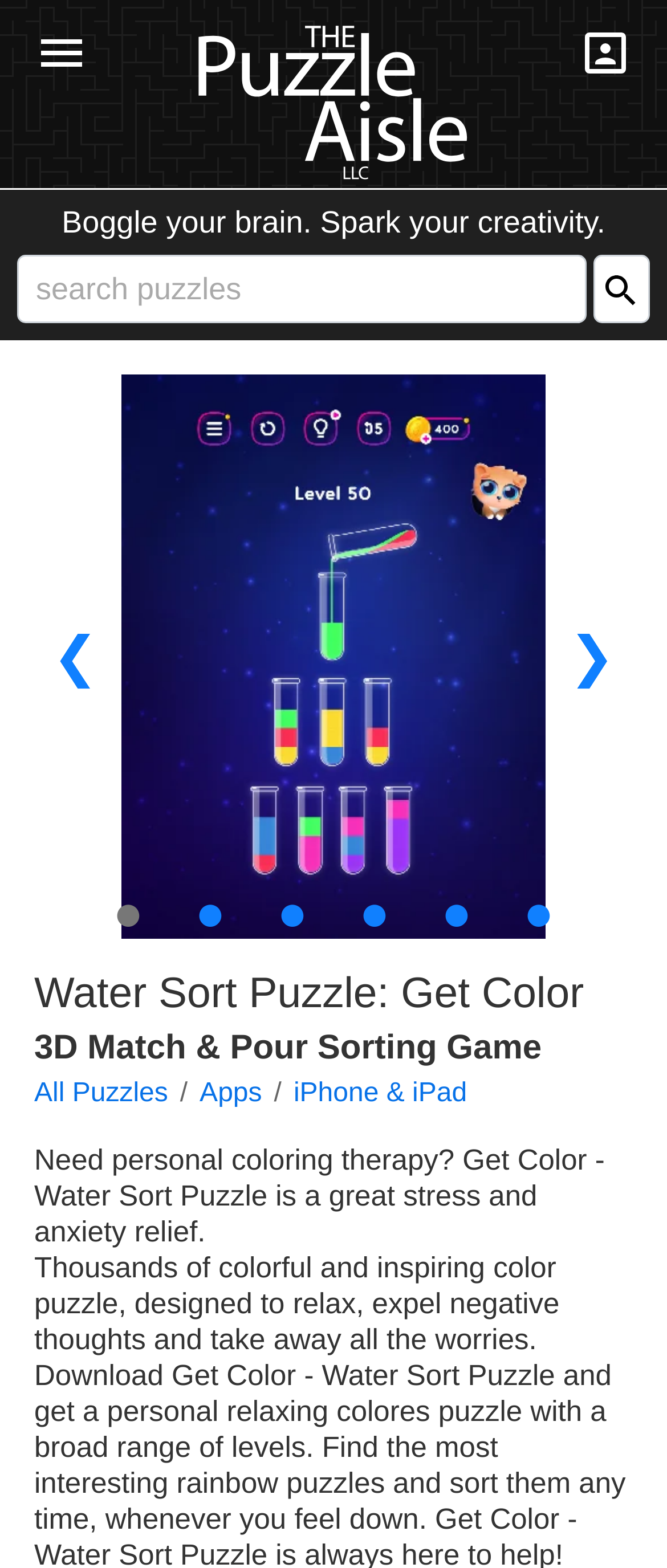Please extract the primary headline from the webpage.

Water Sort Puzzle: Get Color